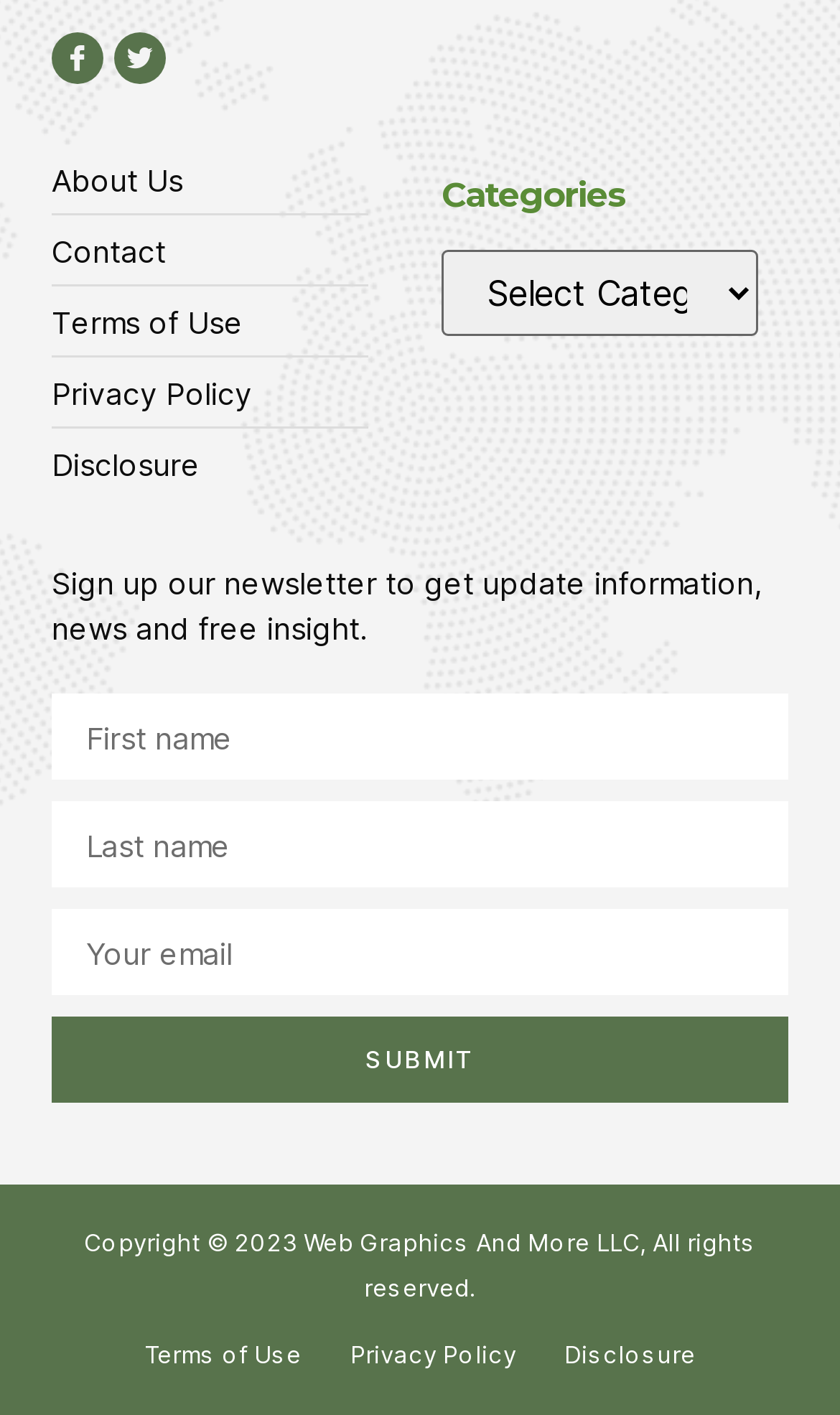What information is required to submit the form?
Provide a detailed and well-explained answer to the question.

The webpage has a form with three required text fields: First, Last, and Email, which must be filled in before submitting the form.